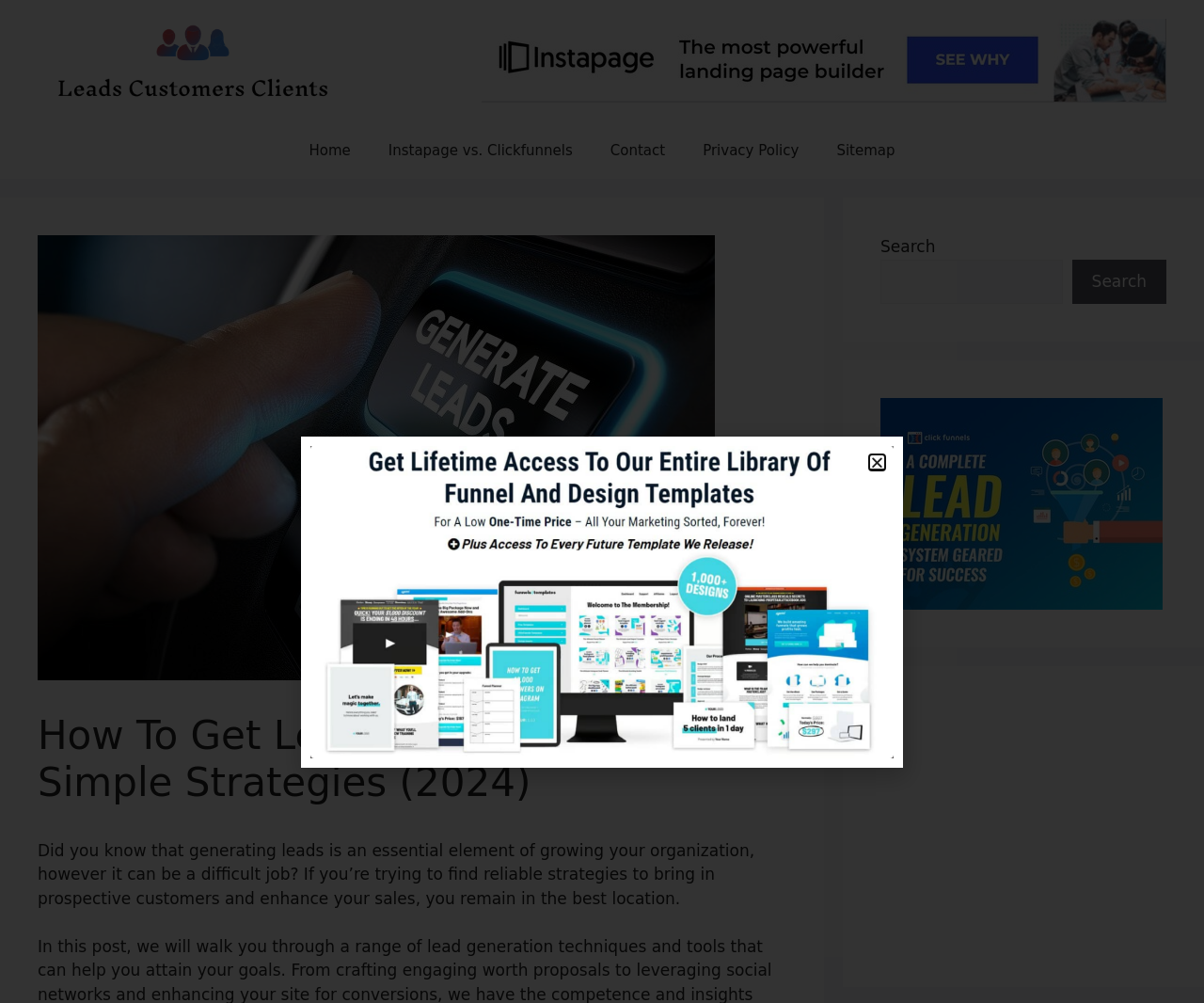Examine the screenshot and answer the question in as much detail as possible: How many navigation links are there?

By examining the navigation section, specifically the links 'Home', 'Instapage vs. Clickfunnels', 'Contact', 'Privacy Policy', and 'Sitemap', it can be counted that there are 5 navigation links.